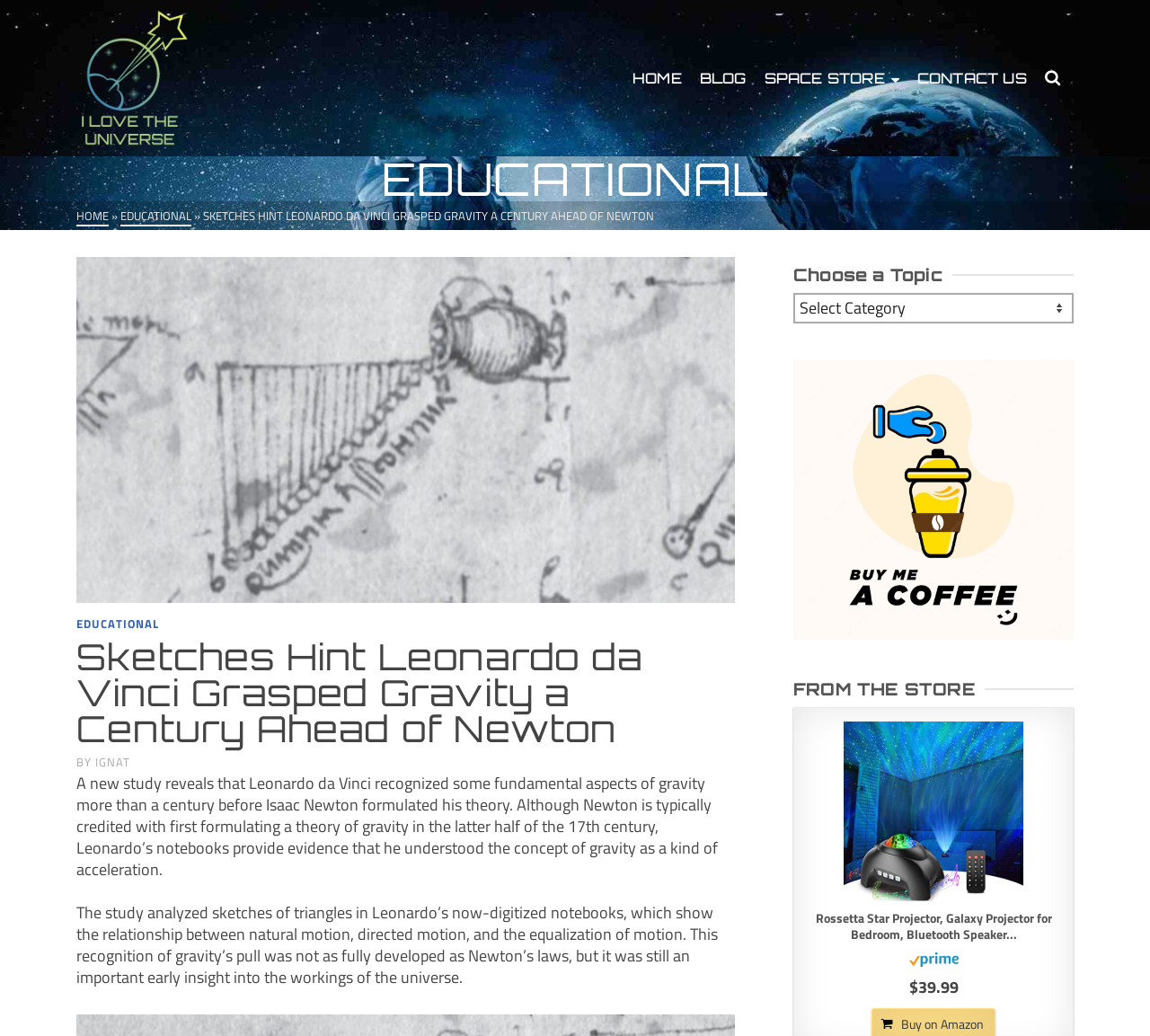Please provide a comprehensive answer to the question based on the screenshot: What is the name of the astronomy blog?

The name of the astronomy blog can be found in the top-left corner of the webpage, where it says 'I Love The Universe' in a logo format.